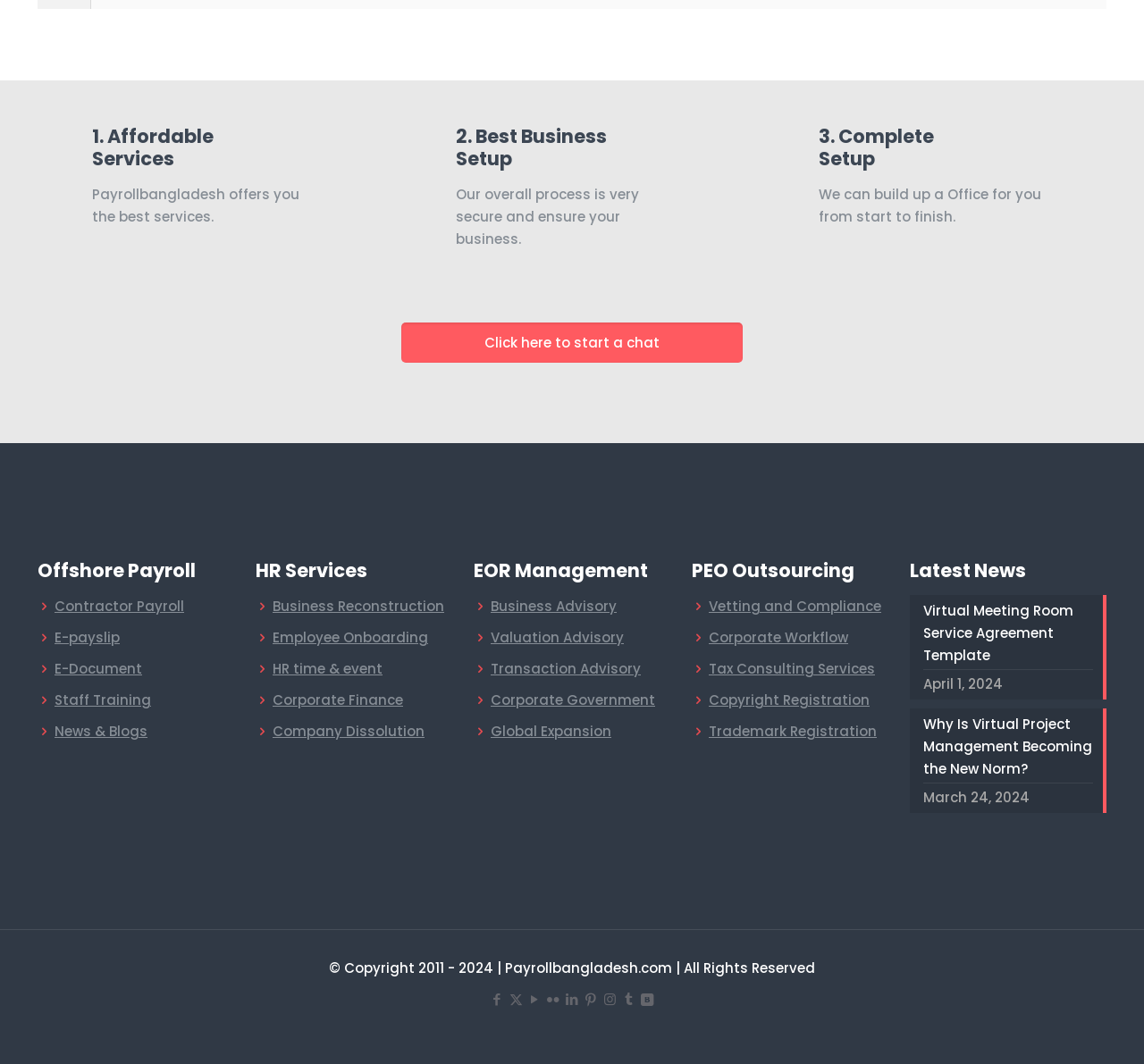Highlight the bounding box coordinates of the element you need to click to perform the following instruction: "Read about Virtual Meeting Room Service Agreement Template."

[0.807, 0.563, 0.955, 0.63]